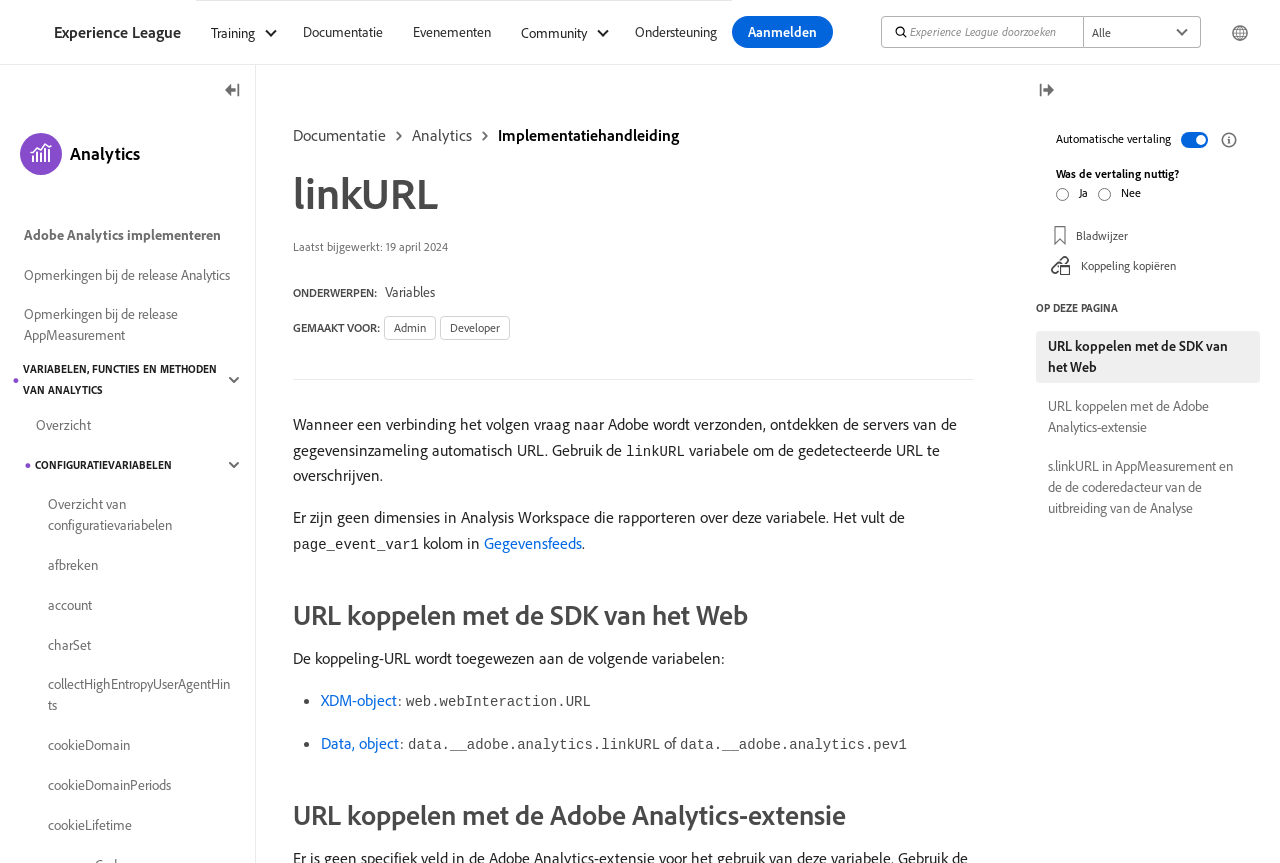Determine the bounding box for the HTML element described here: "parent_node: Automatische vertaling". The coordinates should be given as [left, top, right, bottom] with each number being a float between 0 and 1.

[0.923, 0.153, 0.944, 0.171]